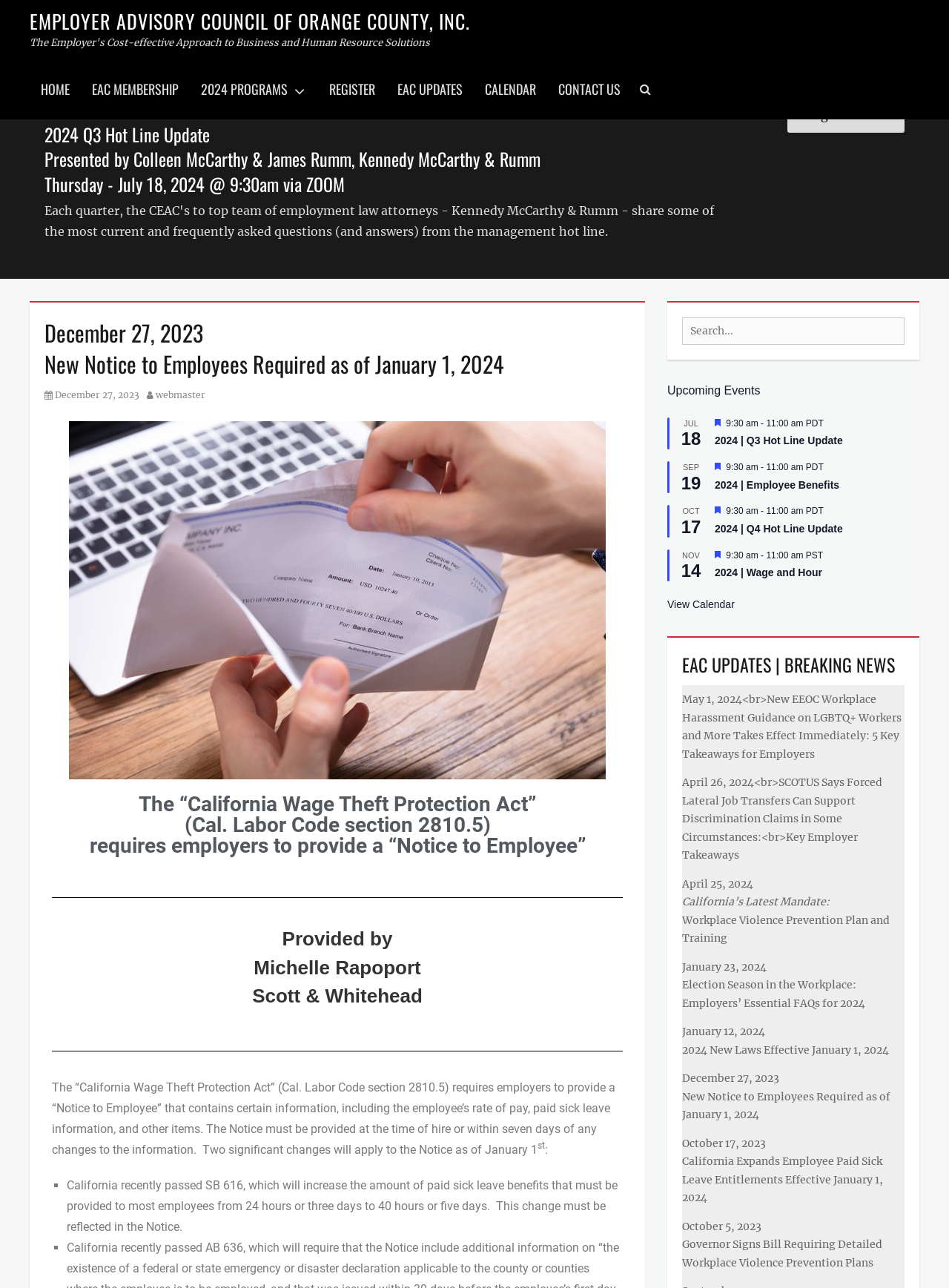Please predict the bounding box coordinates of the element's region where a click is necessary to complete the following instruction: "Register for the webinar". The coordinates should be represented by four float numbers between 0 and 1, i.e., [left, top, right, bottom].

[0.83, 0.075, 0.953, 0.103]